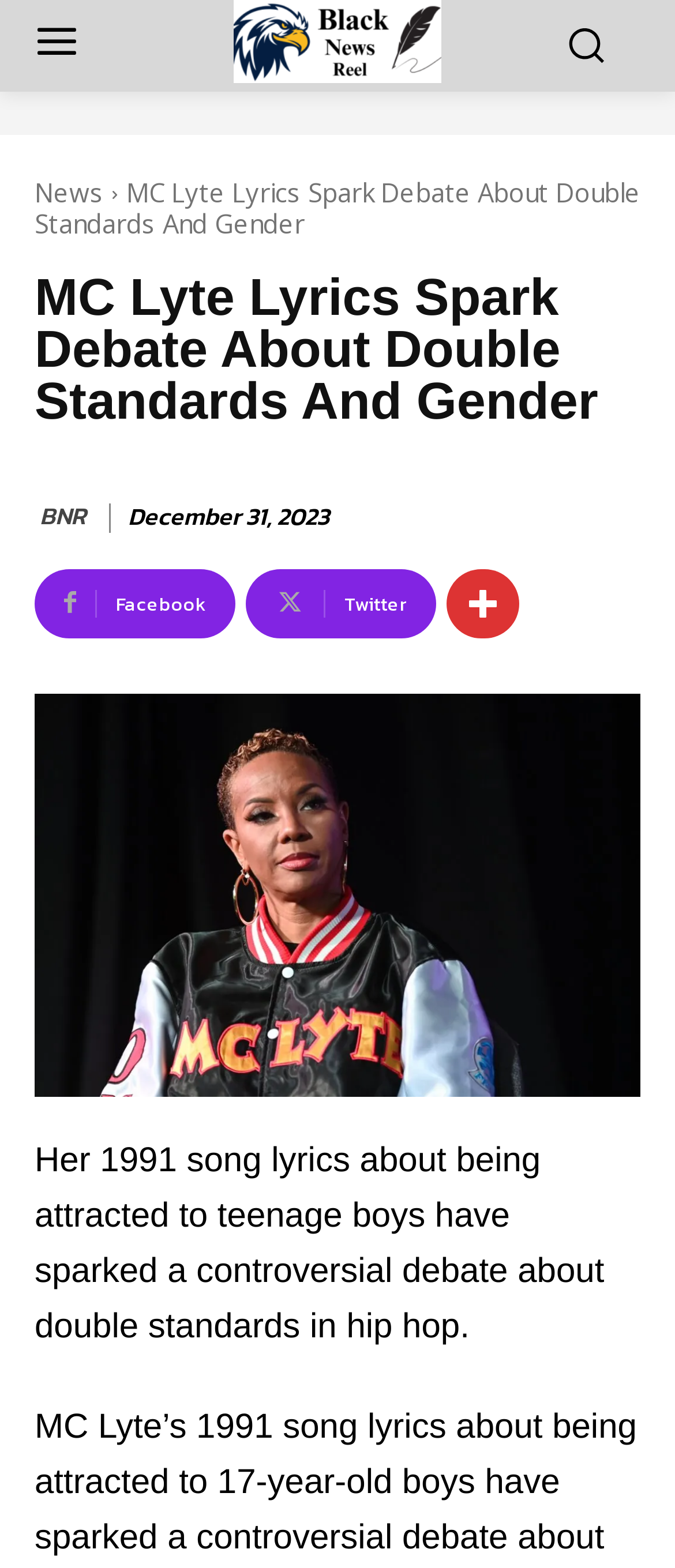Given the description title="Back to homepage", predict the bounding box coordinates of the UI element. Ensure the coordinates are in the format (top-left x, top-left y, bottom-right x, bottom-right y) and all values are between 0 and 1.

None